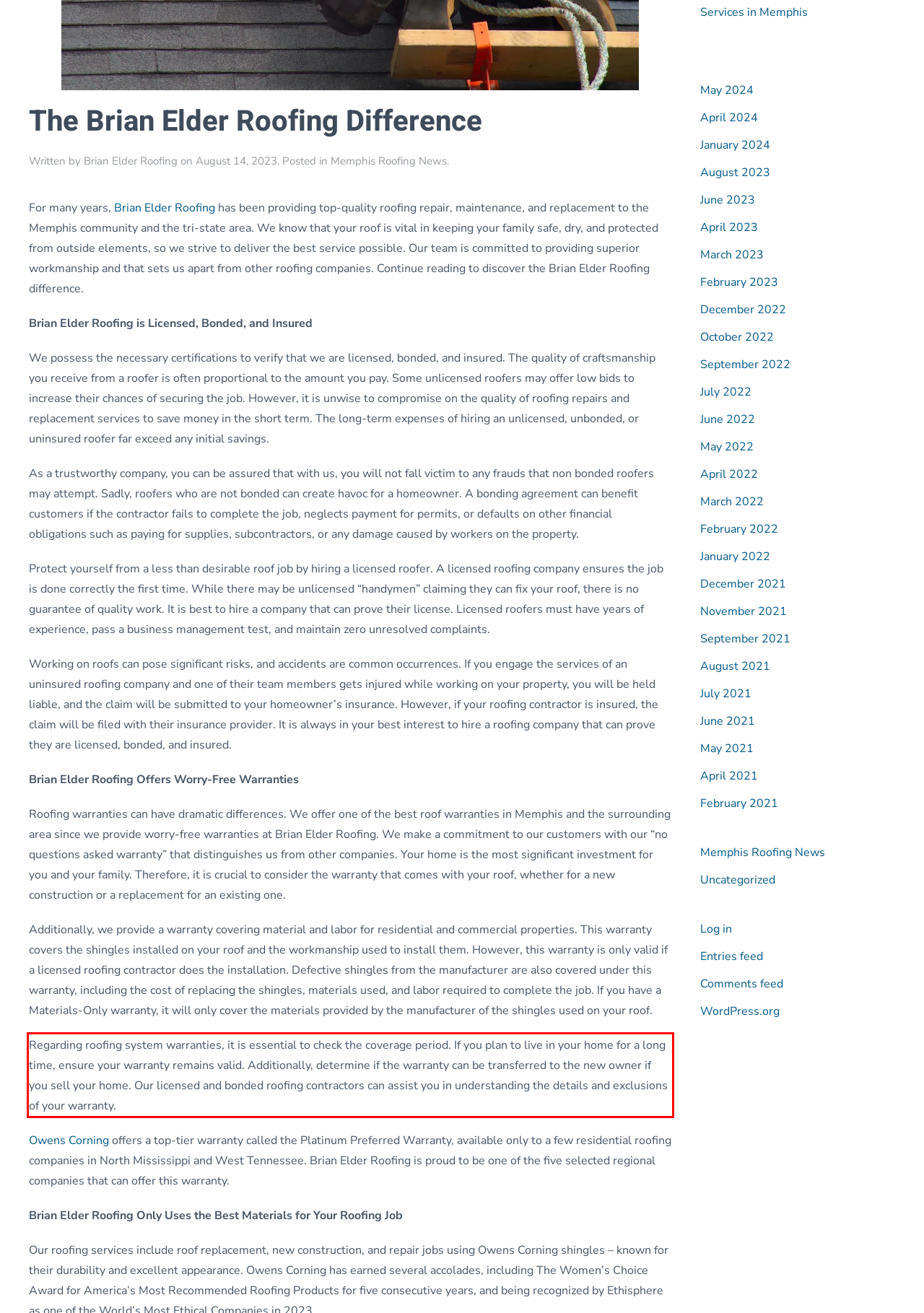Identify the text inside the red bounding box on the provided webpage screenshot by performing OCR.

Regarding roofing system warranties, it is essential to check the coverage period. If you plan to live in your home for a long time, ensure your warranty remains valid. Additionally, determine if the warranty can be transferred to the new owner if you sell your home. Our licensed and bonded roofing contractors can assist you in understanding the details and exclusions of your warranty.